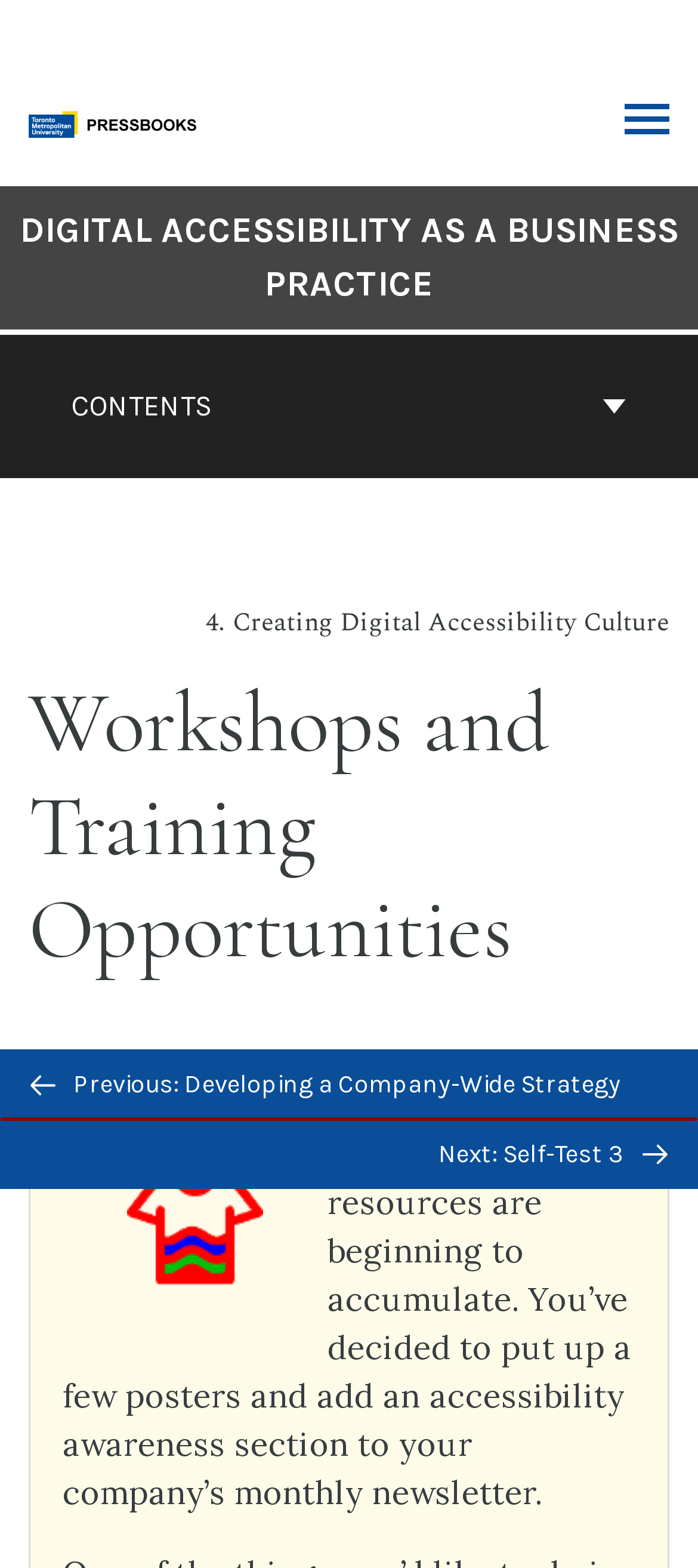What is the purpose of the 'BACK TO TOP' button?
Using the image as a reference, answer the question with a short word or phrase.

To go back to the top of the page